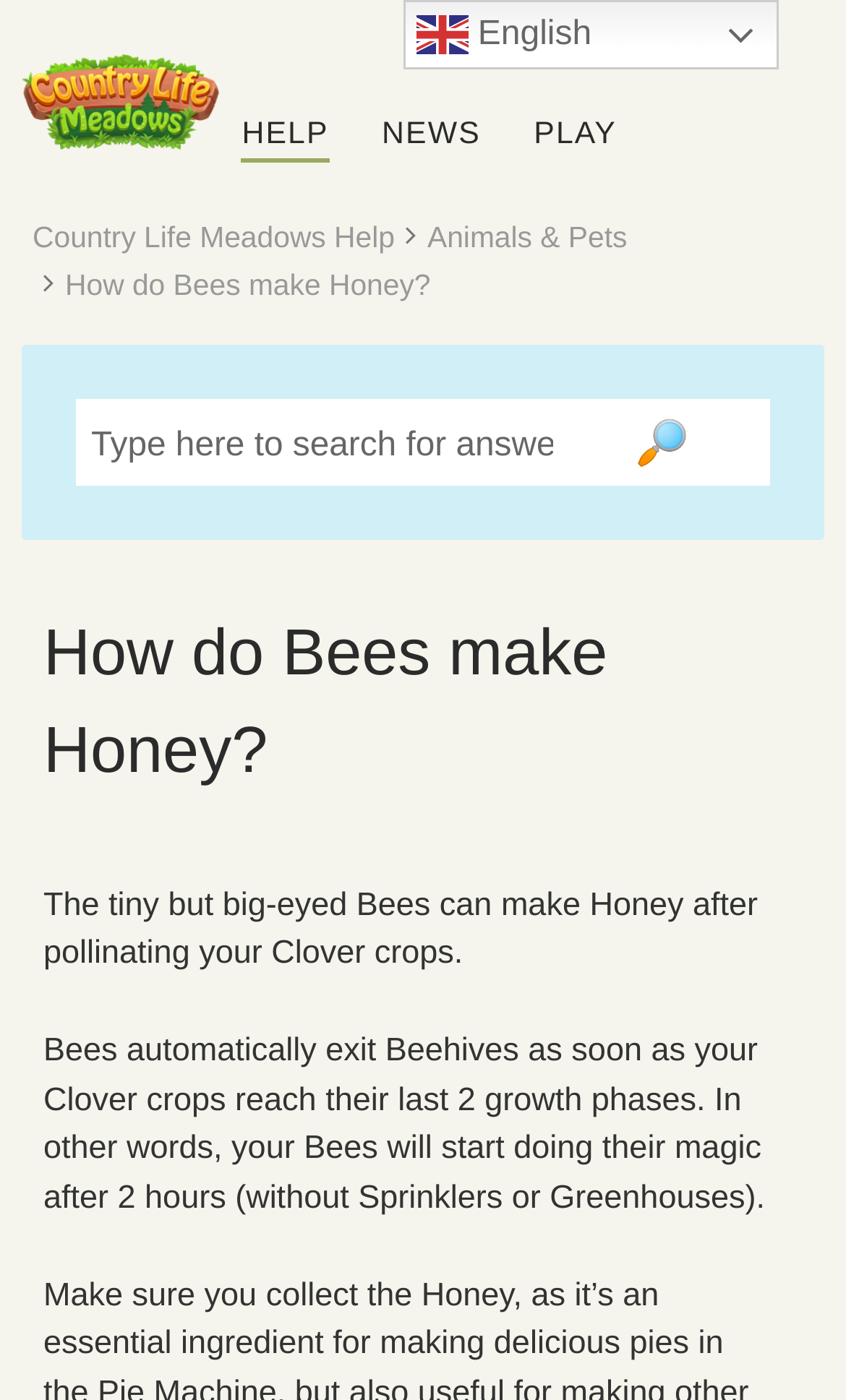Please answer the following question using a single word or phrase: 
What triggers the Bees to exit the Beehives?

Clover crops' last 2 growth phases